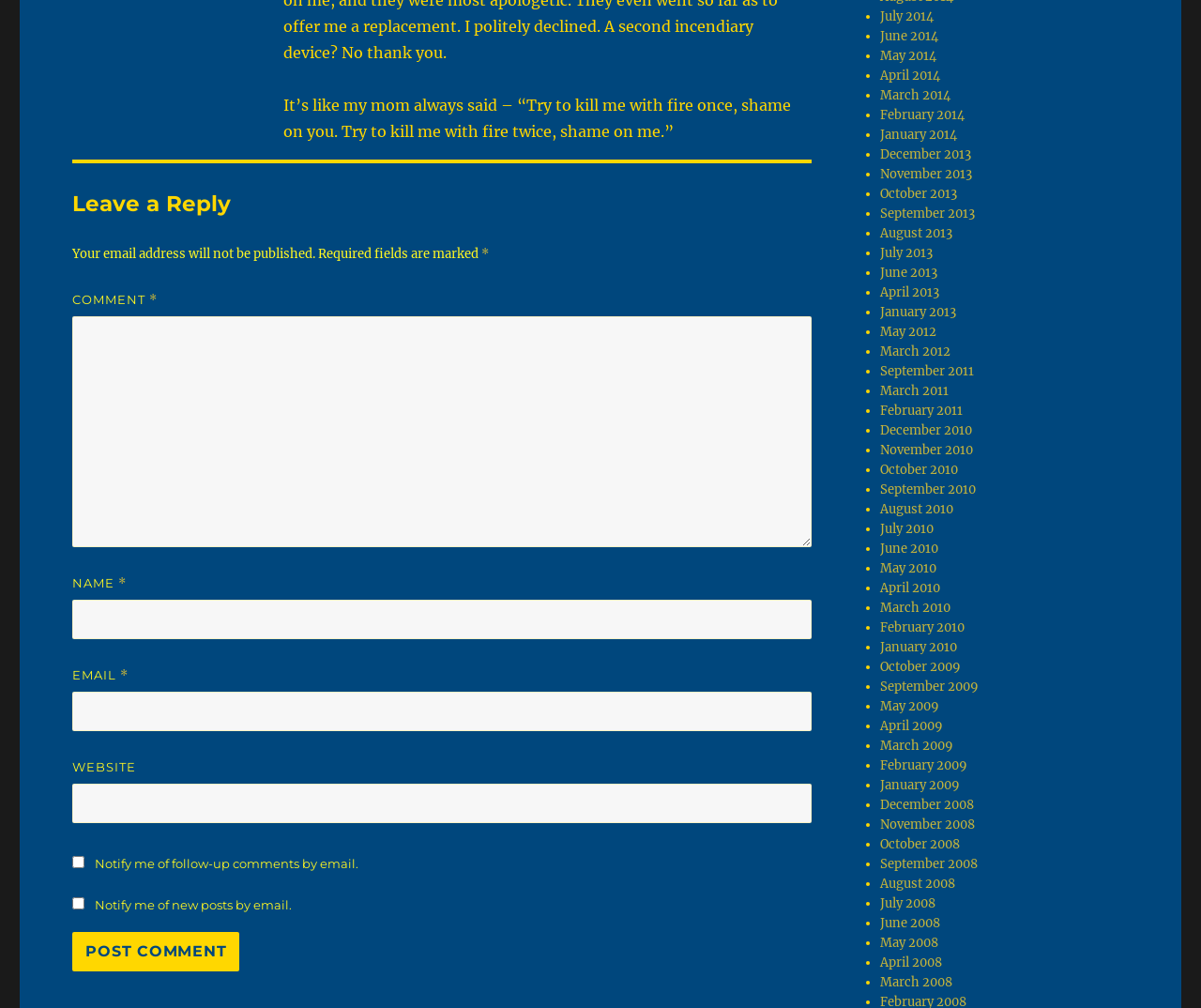Determine the bounding box coordinates of the region I should click to achieve the following instruction: "Leave a reply". Ensure the bounding box coordinates are four float numbers between 0 and 1, i.e., [left, top, right, bottom].

[0.06, 0.158, 0.676, 0.216]